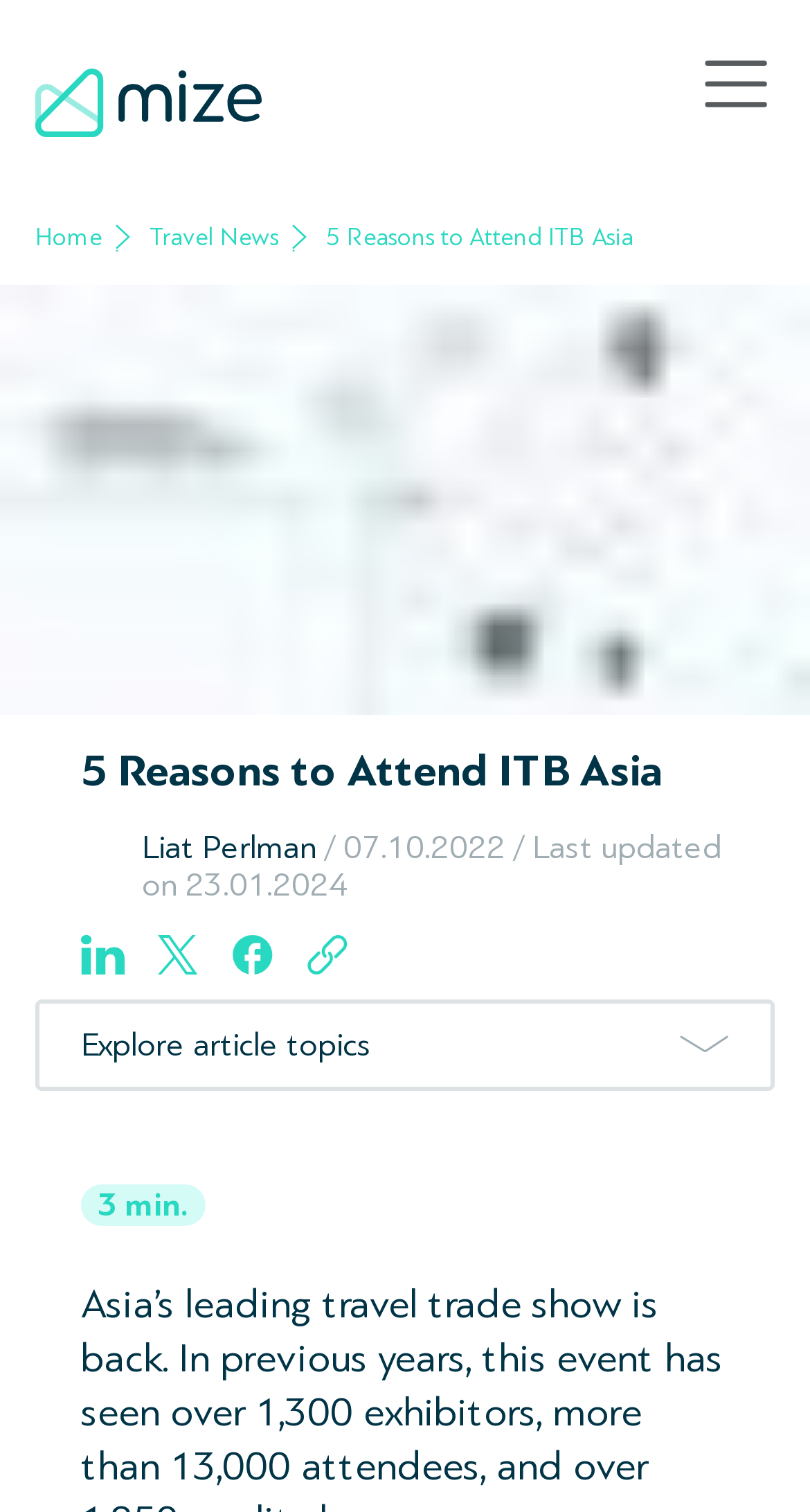Generate a thorough explanation of the webpage's elements.

The webpage appears to be an article about ITB Asia, a leading travel trade show in Asia. At the top left, there is a logo with a link to the homepage. Next to it, there are navigation links to "Home" and "Travel News". 

Below the navigation links, there is a large banner image that spans the entire width of the page, with the title "5 Reasons to Attend ITB Asia" written in a prominent font. 

Below the banner, there is an author's name, "Liat Perlman", and a date "07.10.2022 / Last updated on 23.01.2024". 

The main content of the article is not explicitly described in the accessibility tree, but it is likely to be a list of reasons to attend ITB Asia, given the title. 

On the right side of the page, there are social media sharing links to LinkedIn, Twitter, and Facebook, each accompanied by a small icon. There is also a "Copy to Clipboard" link. 

At the bottom of the page, there is a section with the title "Explore article topics" and a small icon next to it. Below that, there is a short description "3 min." indicating the reading time of the article. 

Finally, at the very bottom of the page, there is a call-to-action to "Subscribe to our newsletter" with a small icon next to it.